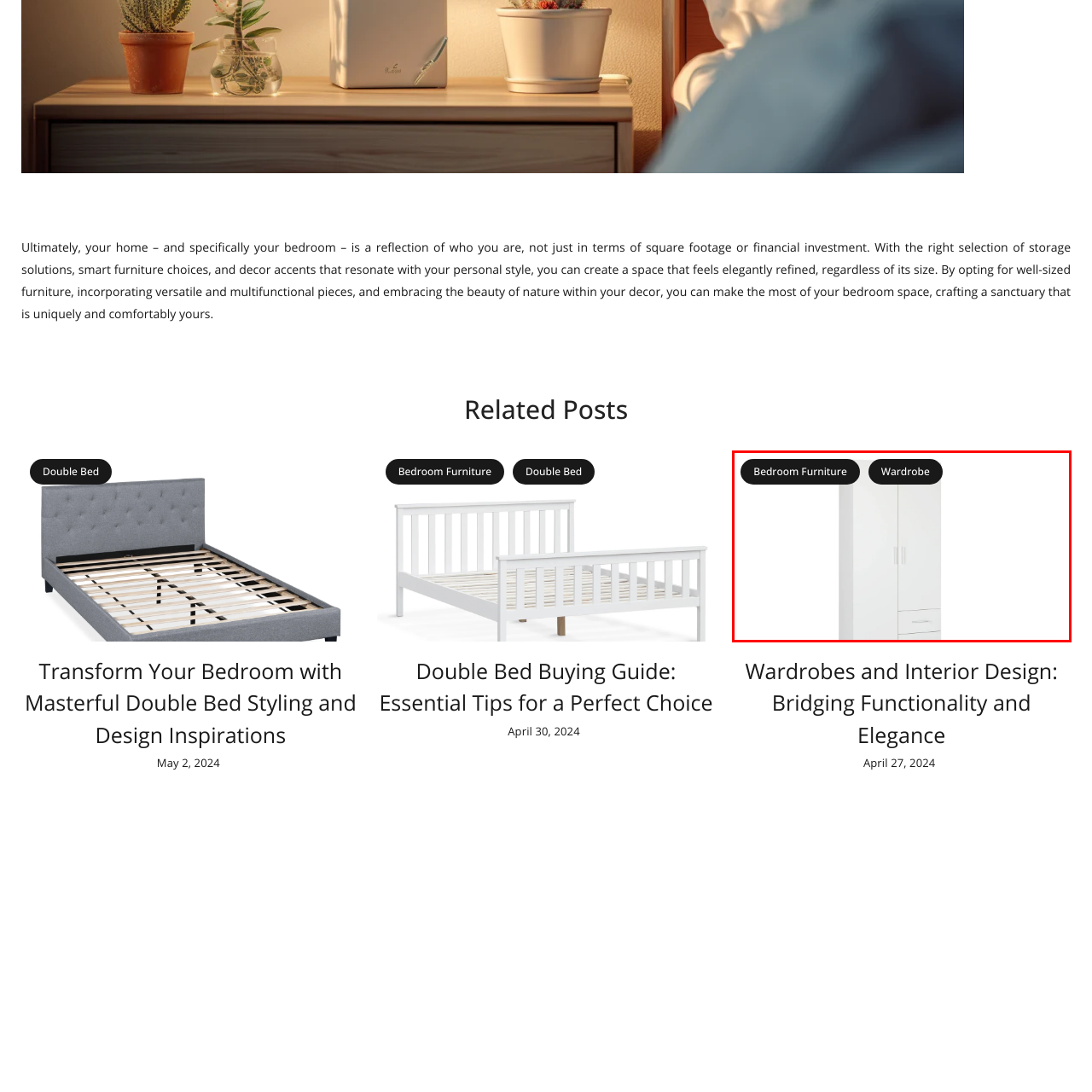Observe the image enclosed by the red rectangle, then respond to the question in one word or phrase:
How many doors does the wardrobe have?

Two